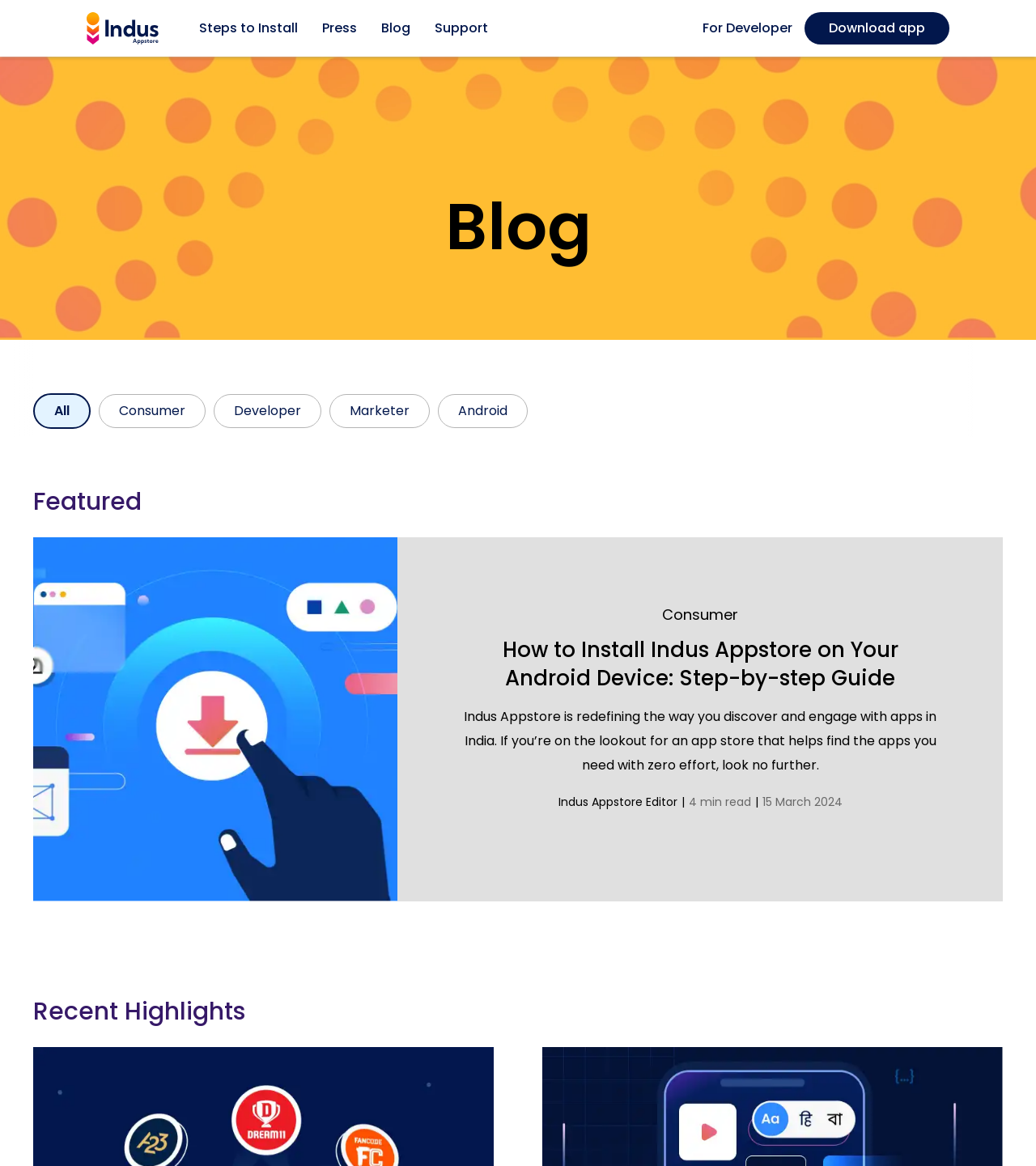Please find and report the bounding box coordinates of the element to click in order to perform the following action: "Click the link to download the app". The coordinates should be expressed as four float numbers between 0 and 1, in the format [left, top, right, bottom].

[0.777, 0.01, 0.917, 0.038]